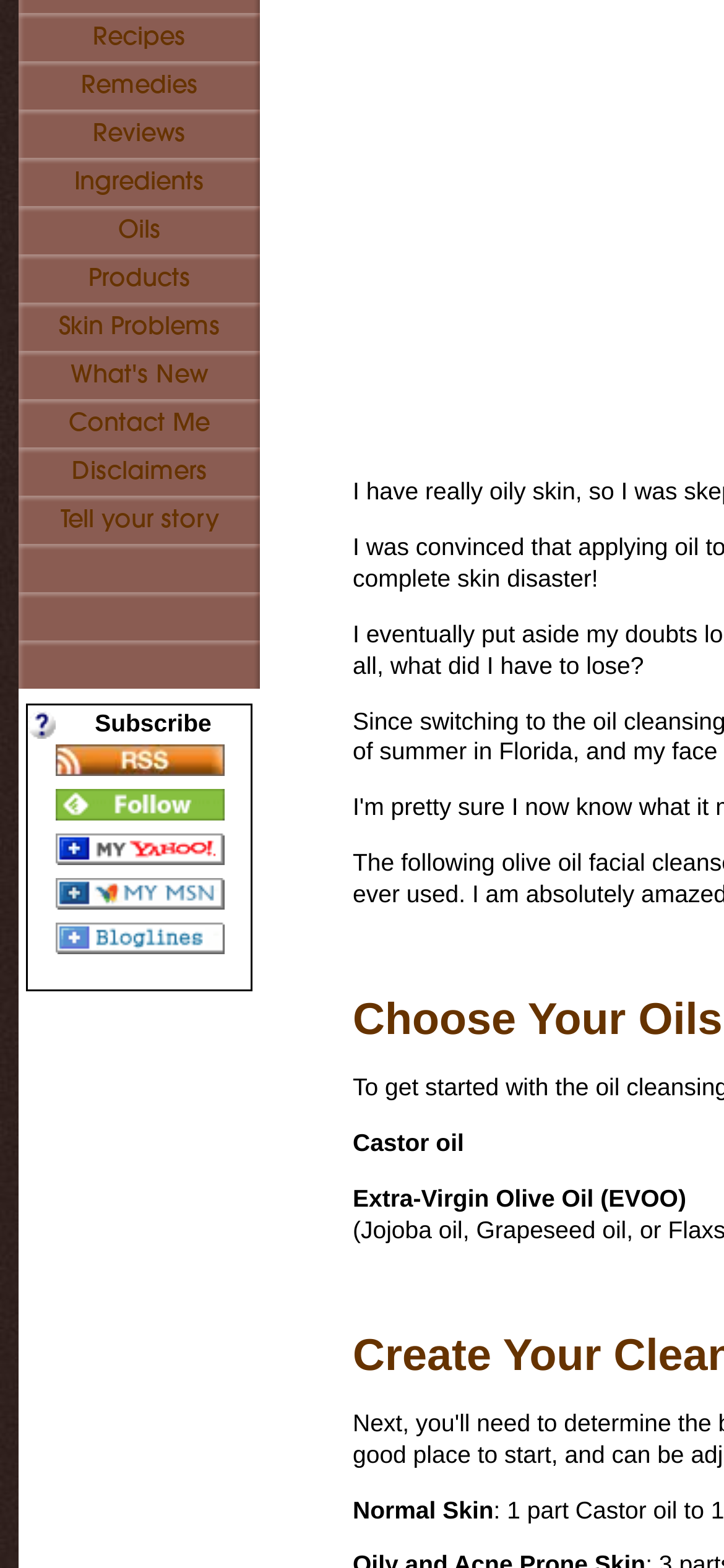Provide the bounding box coordinates in the format (top-left x, top-left y, bottom-right x, bottom-right y). All values are floating point numbers between 0 and 1. Determine the bounding box coordinate of the UI element described as: alt="Add to My Yahoo!"

[0.076, 0.539, 0.309, 0.557]